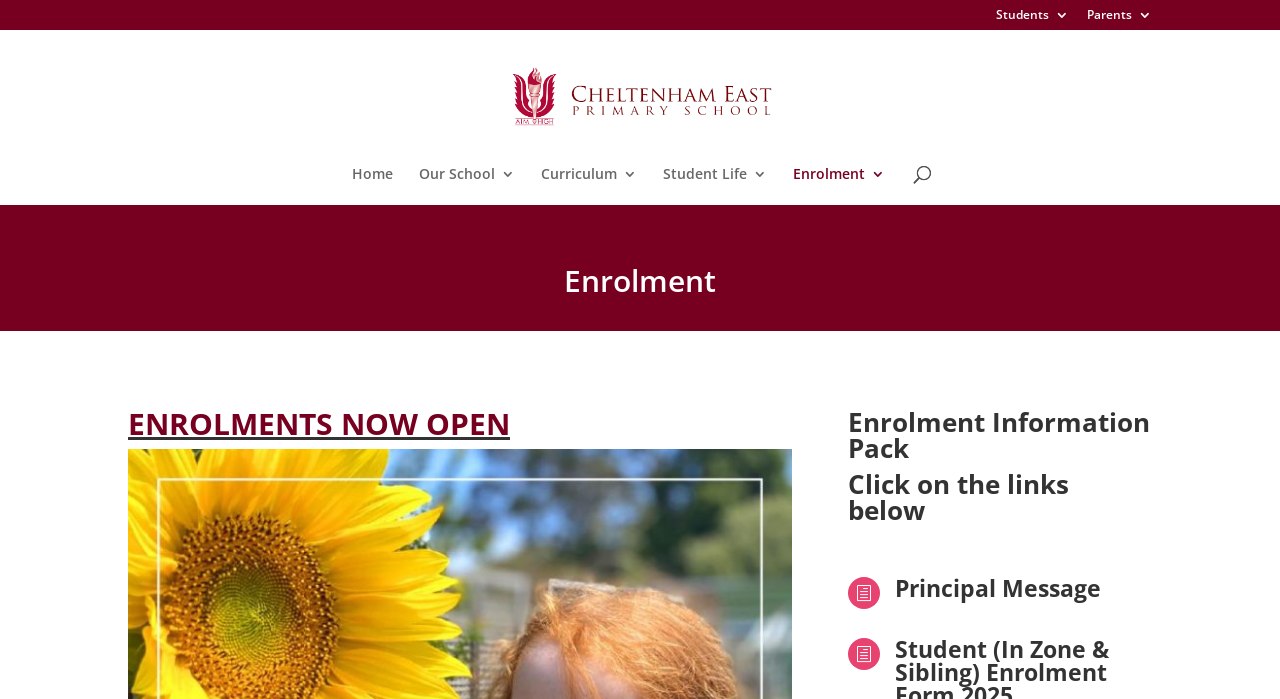Predict the bounding box coordinates of the UI element that matches this description: "Our School". The coordinates should be in the format [left, top, right, bottom] with each value between 0 and 1.

[0.327, 0.239, 0.402, 0.293]